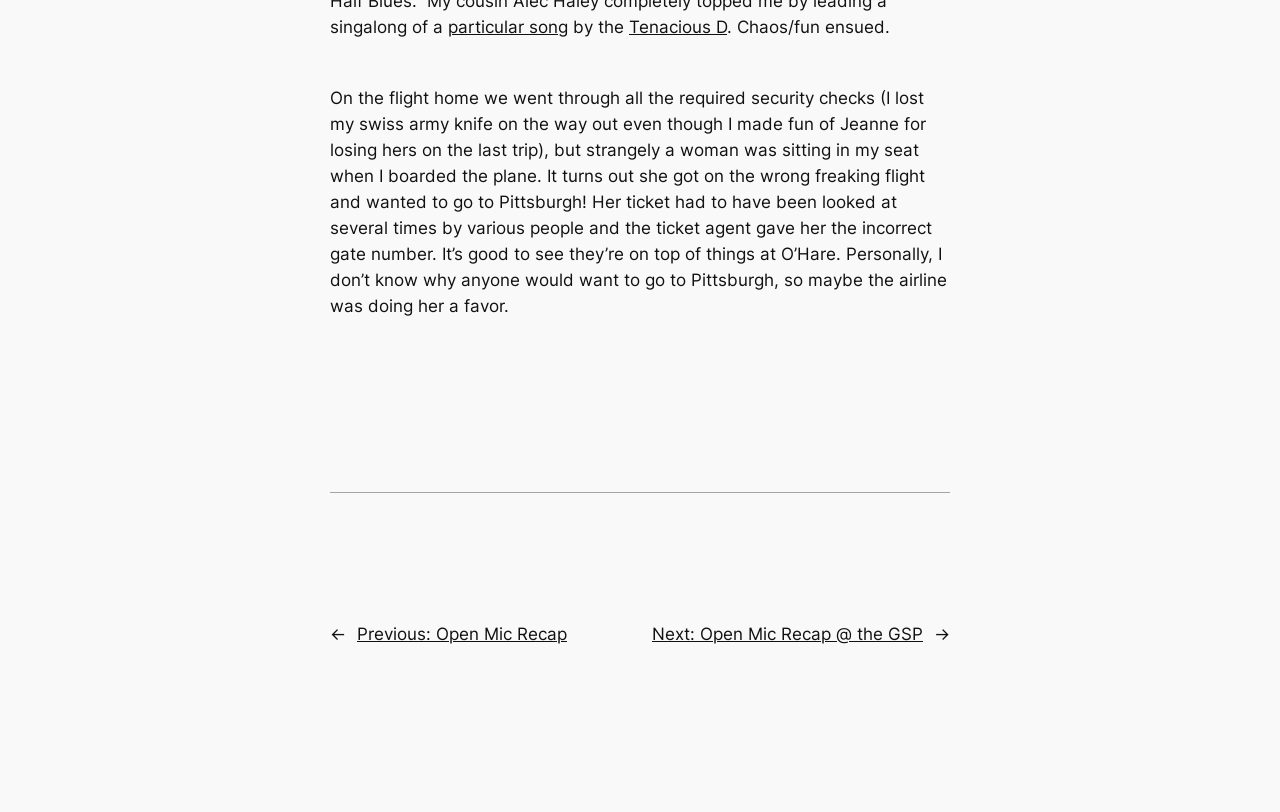Provide the bounding box coordinates of the HTML element described as: "particular song". The bounding box coordinates should be four float numbers between 0 and 1, i.e., [left, top, right, bottom].

[0.35, 0.021, 0.444, 0.046]